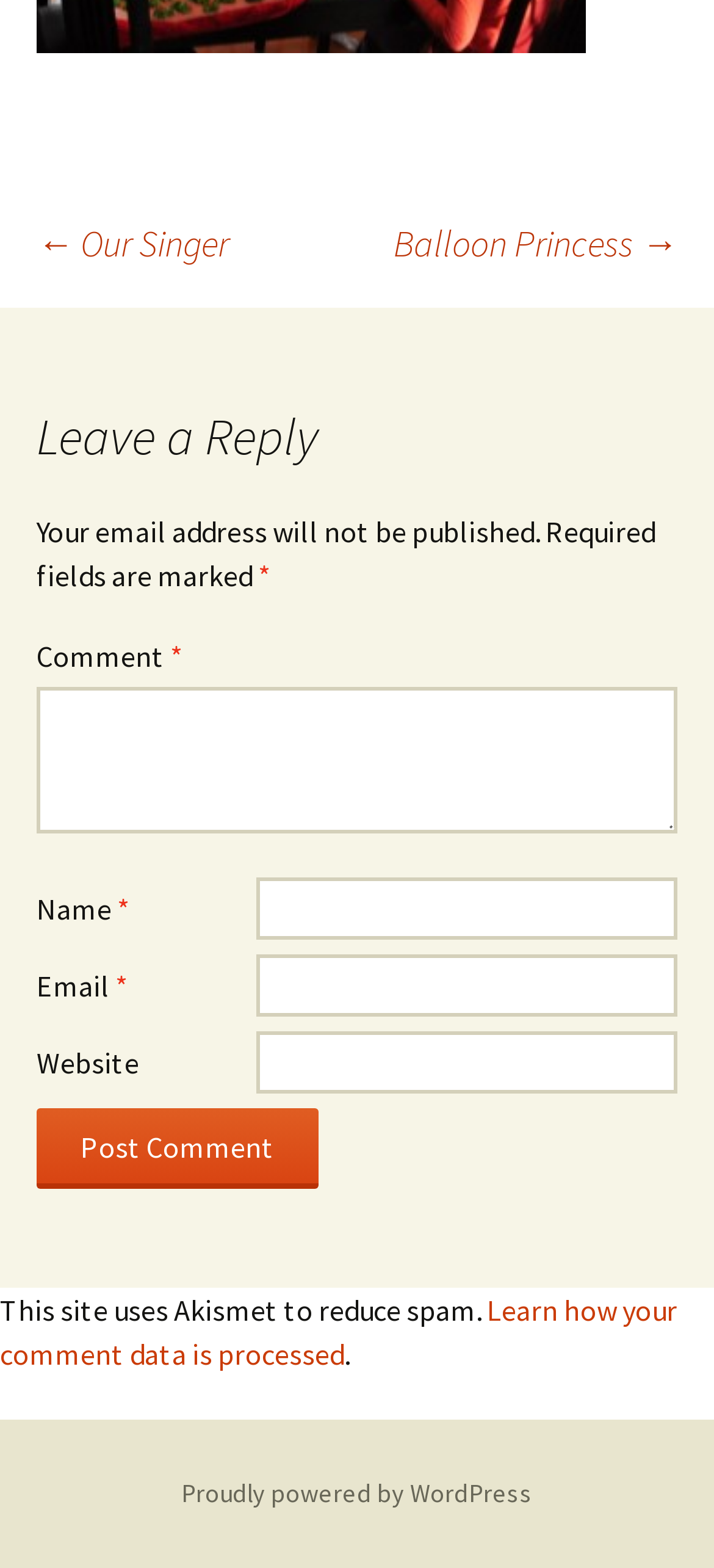Please identify the bounding box coordinates of the region to click in order to complete the given instruction: "Click the 'Post Comment' button". The coordinates should be four float numbers between 0 and 1, i.e., [left, top, right, bottom].

[0.051, 0.706, 0.446, 0.758]